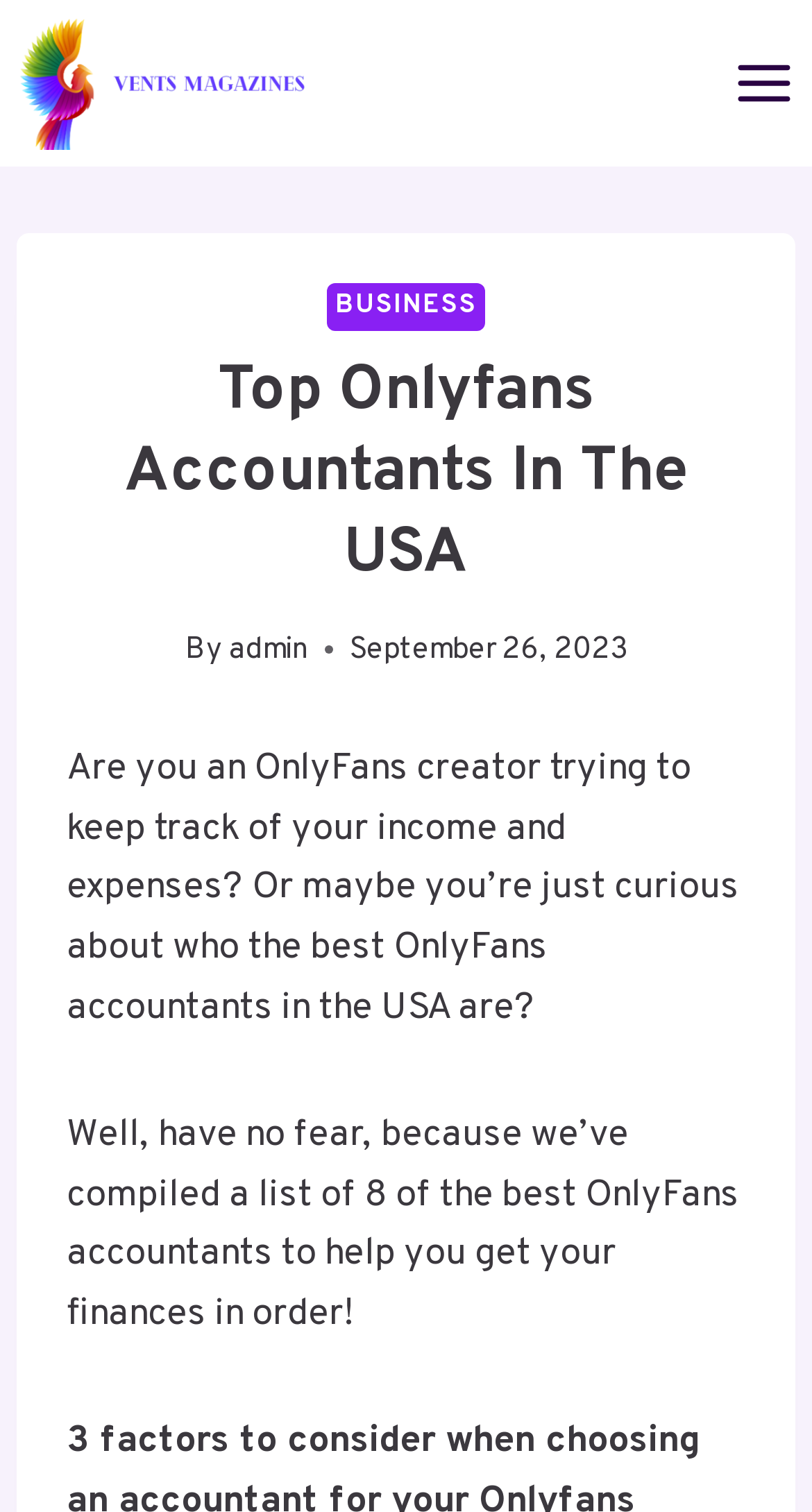Provide a short answer to the following question with just one word or phrase: When was the article published?

September 26, 2023